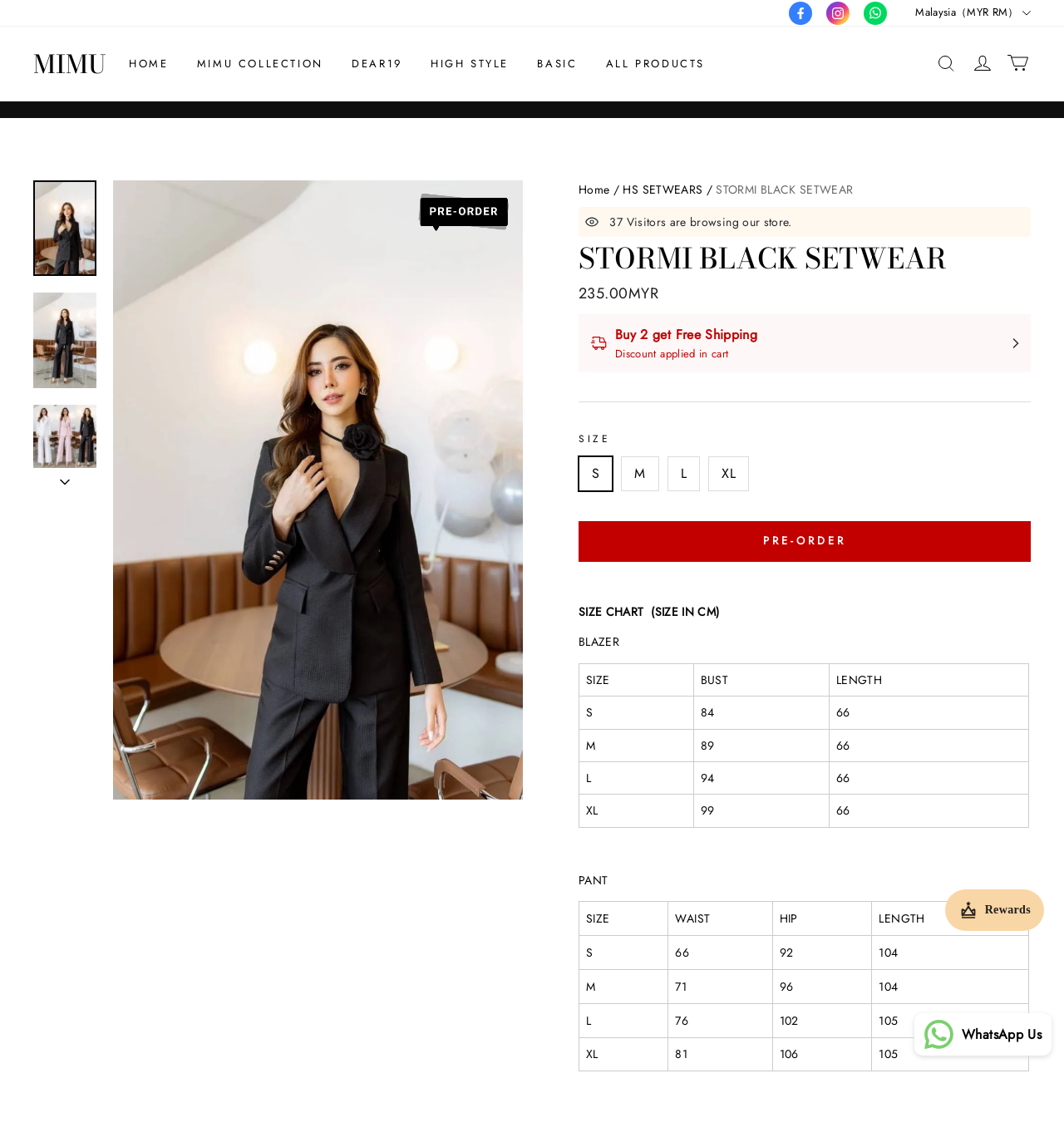Please provide the bounding box coordinates for the UI element as described: "BASIC". The coordinates must be four floats between 0 and 1, represented as [left, top, right, bottom].

[0.493, 0.043, 0.554, 0.069]